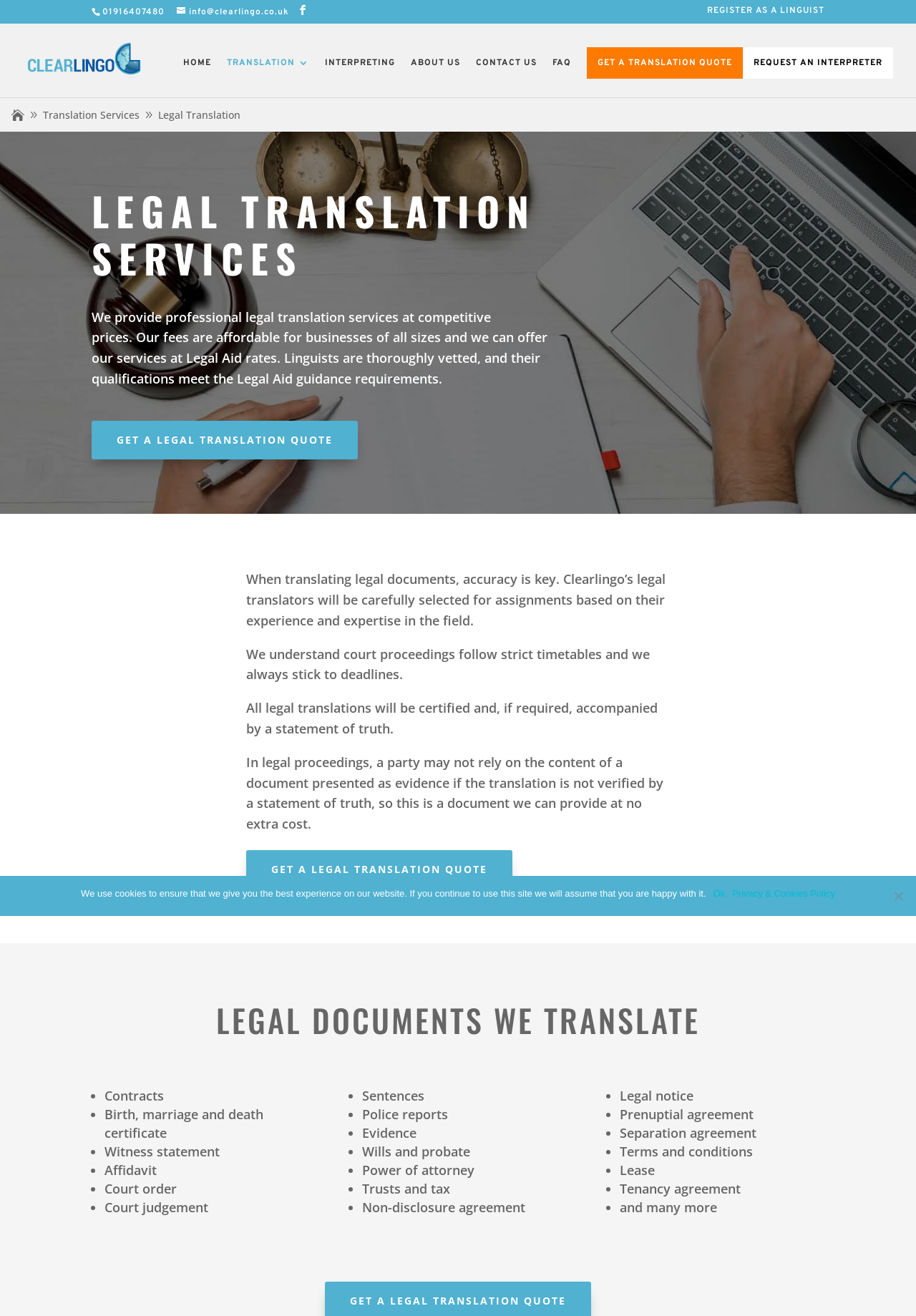Please identify the primary heading of the webpage and give its text content.

LEGAL TRANSLATION SERVICES